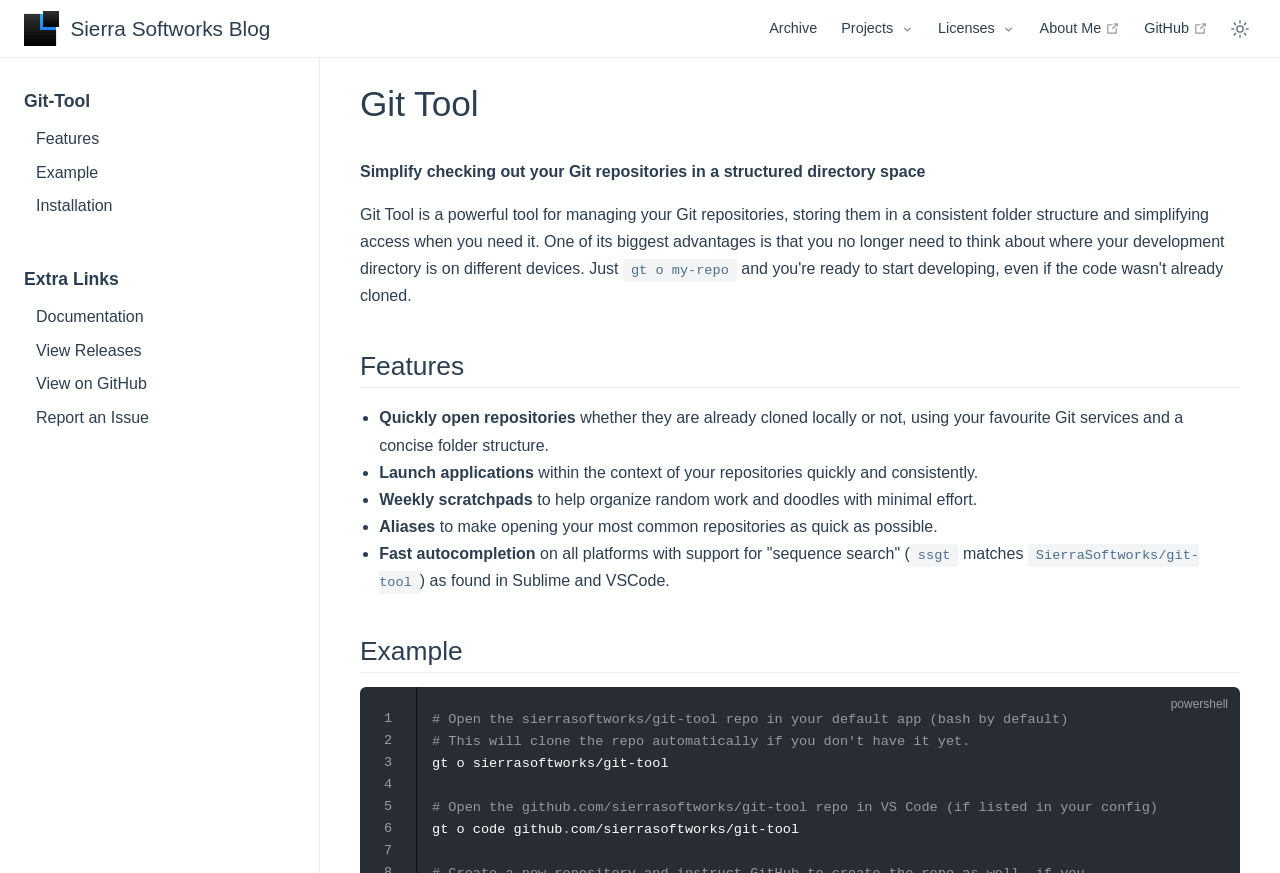Illustrate the webpage thoroughly, mentioning all important details.

The webpage is the official Sierra Softworks blog, written by Benjamin Pannell. At the top left, there is a logo image and a link to the Sierra Softworks Blog. To the right of the logo, there is a navigation menu with links to Archive, Projects, Licenses, About Me, and GitHub. The About Me link has an icon indicating it opens in a new window.

Below the navigation menu, there is a button to toggle the color mode. On the left side of the page, there is a section with links to Features, Example, and Installation, related to a Git tool. Above this section, there is a paragraph describing the Git tool.

The main content of the page is divided into sections, including a heading "Git Tool" with a brief description, followed by a section on Features, which lists several bullet points, including quickly opening repositories, launching applications, weekly scratchpads, aliases, and fast autocompletion. Each bullet point has a brief description.

Below the Features section, there is a heading "Example" with a link to an example, followed by a code snippet demonstrating how to use the Git tool. At the bottom right of the page, there is an undefined button.

Throughout the page, there are several images, including the logo, icons, and possibly other graphics, although their content is not specified.